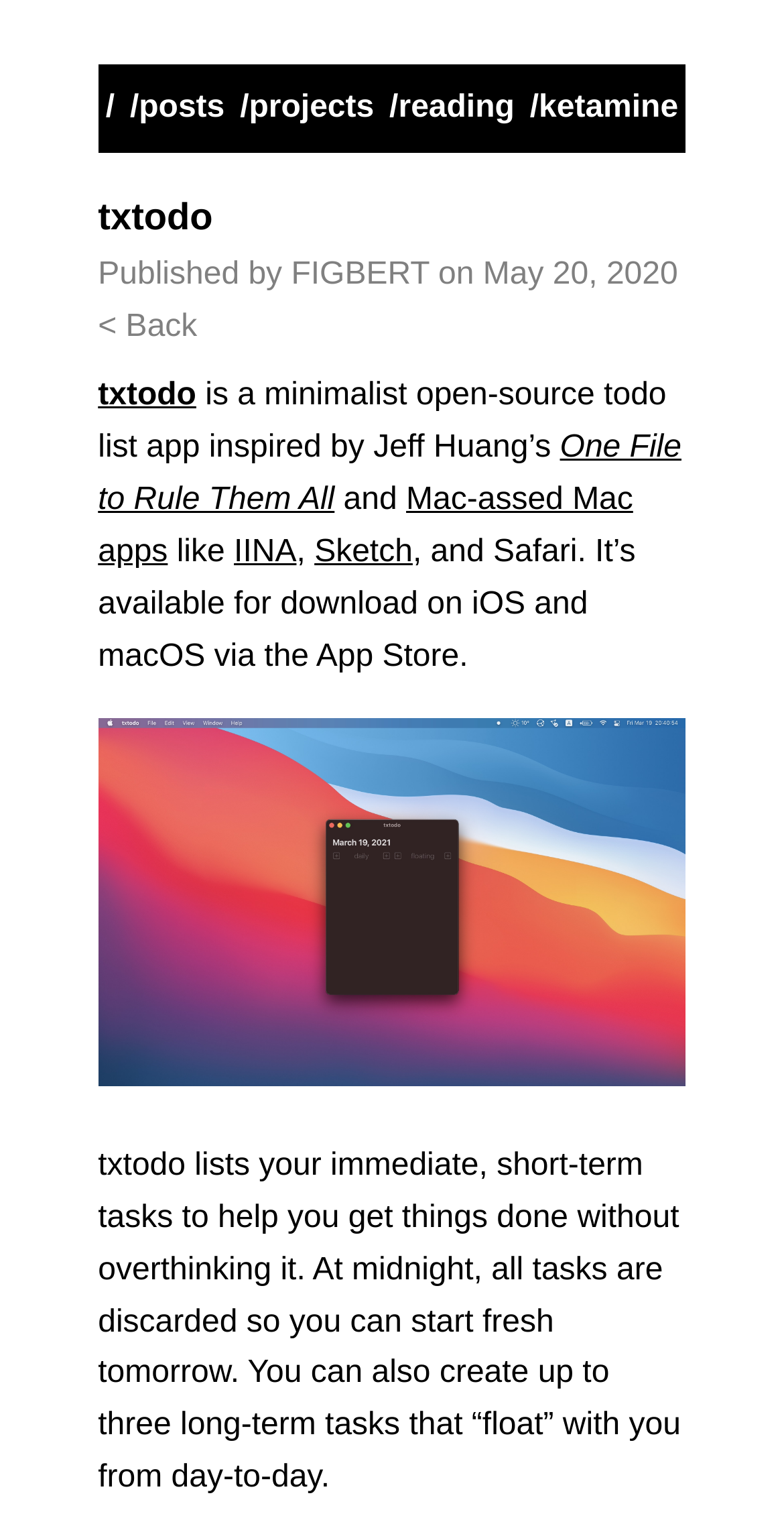Who published the app?
Refer to the image and provide a thorough answer to the question.

The publisher of the app can be found in the link element 'FIGBERT' with bounding box coordinates [0.371, 0.169, 0.548, 0.192]. It is mentioned alongside the publication date 'May 20, 2020' in the time element with bounding box coordinates [0.616, 0.169, 0.865, 0.192].